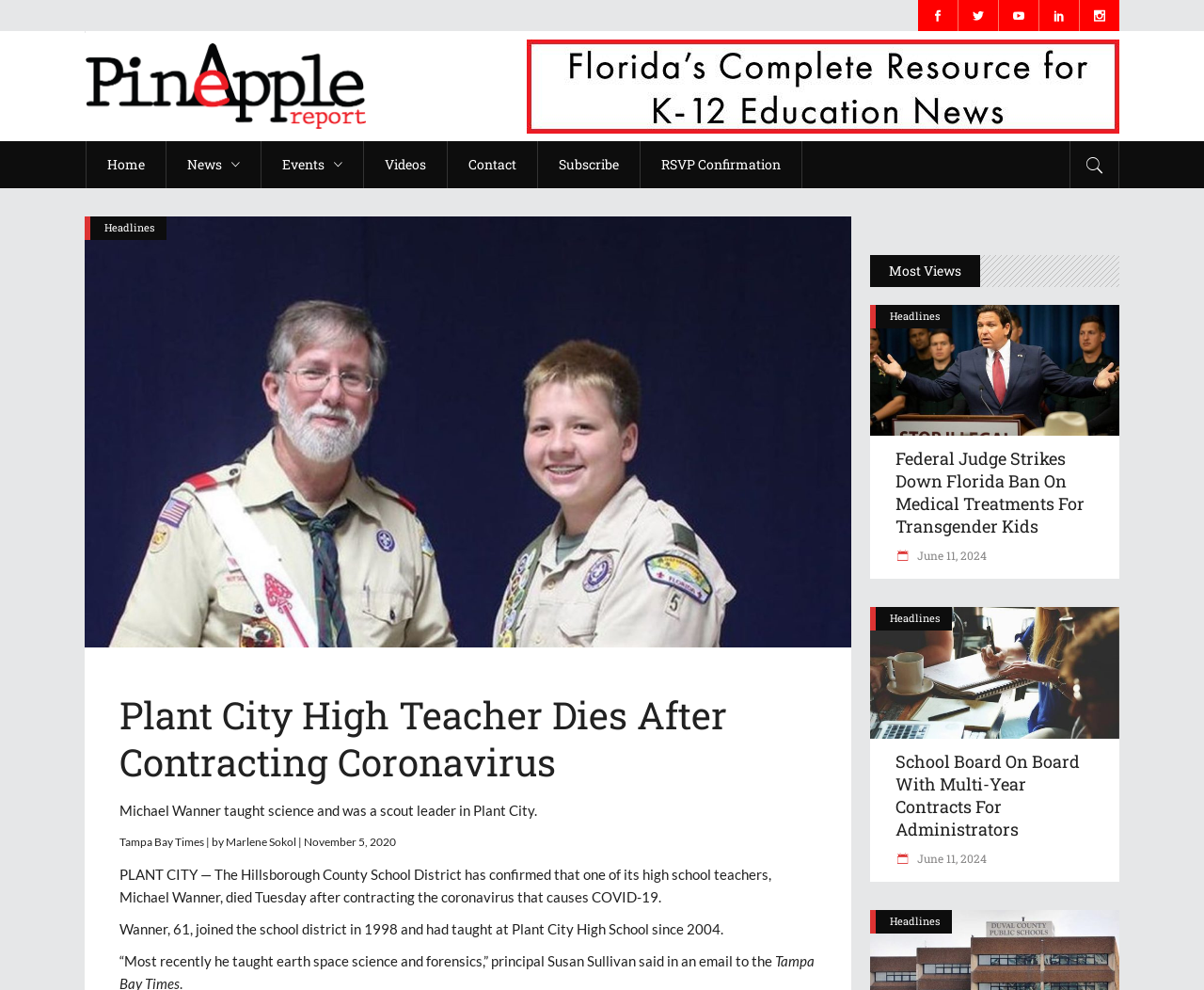Please indicate the bounding box coordinates for the clickable area to complete the following task: "Click the logo". The coordinates should be specified as four float numbers between 0 and 1, i.e., [left, top, right, bottom].

[0.071, 0.044, 0.304, 0.13]